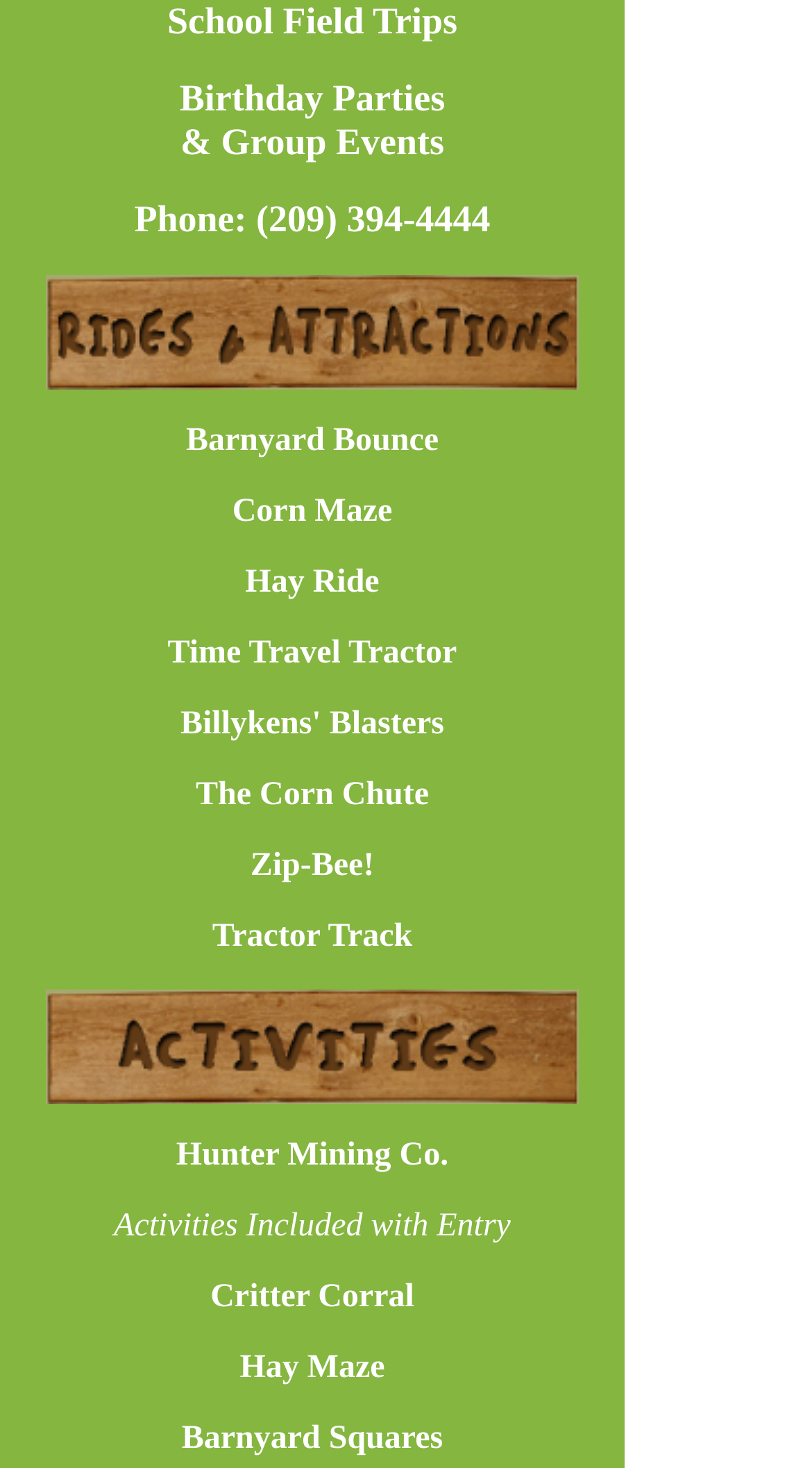Determine the bounding box coordinates of the target area to click to execute the following instruction: "Check IOM Weekly Results Index."

None